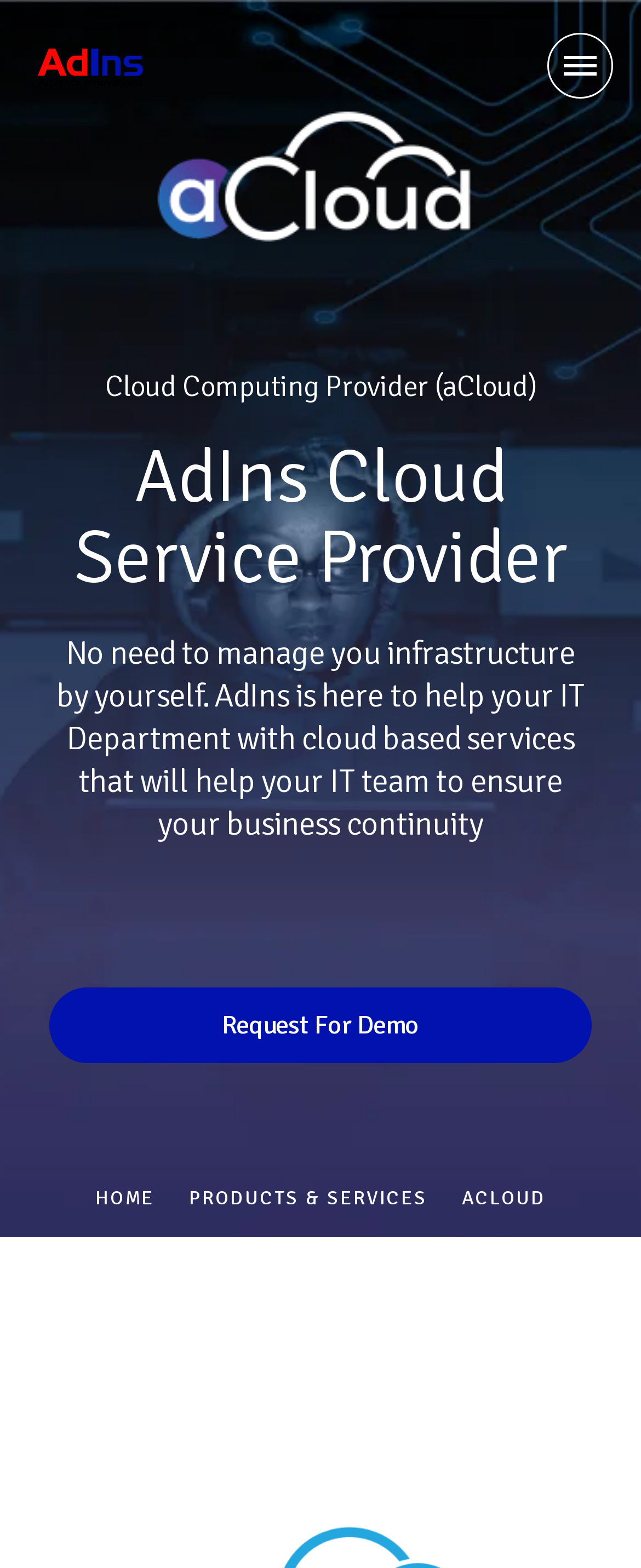Answer the question briefly using a single word or phrase: 
What is the tagline of aCloud?

No need to manage your infrastructure by yourself